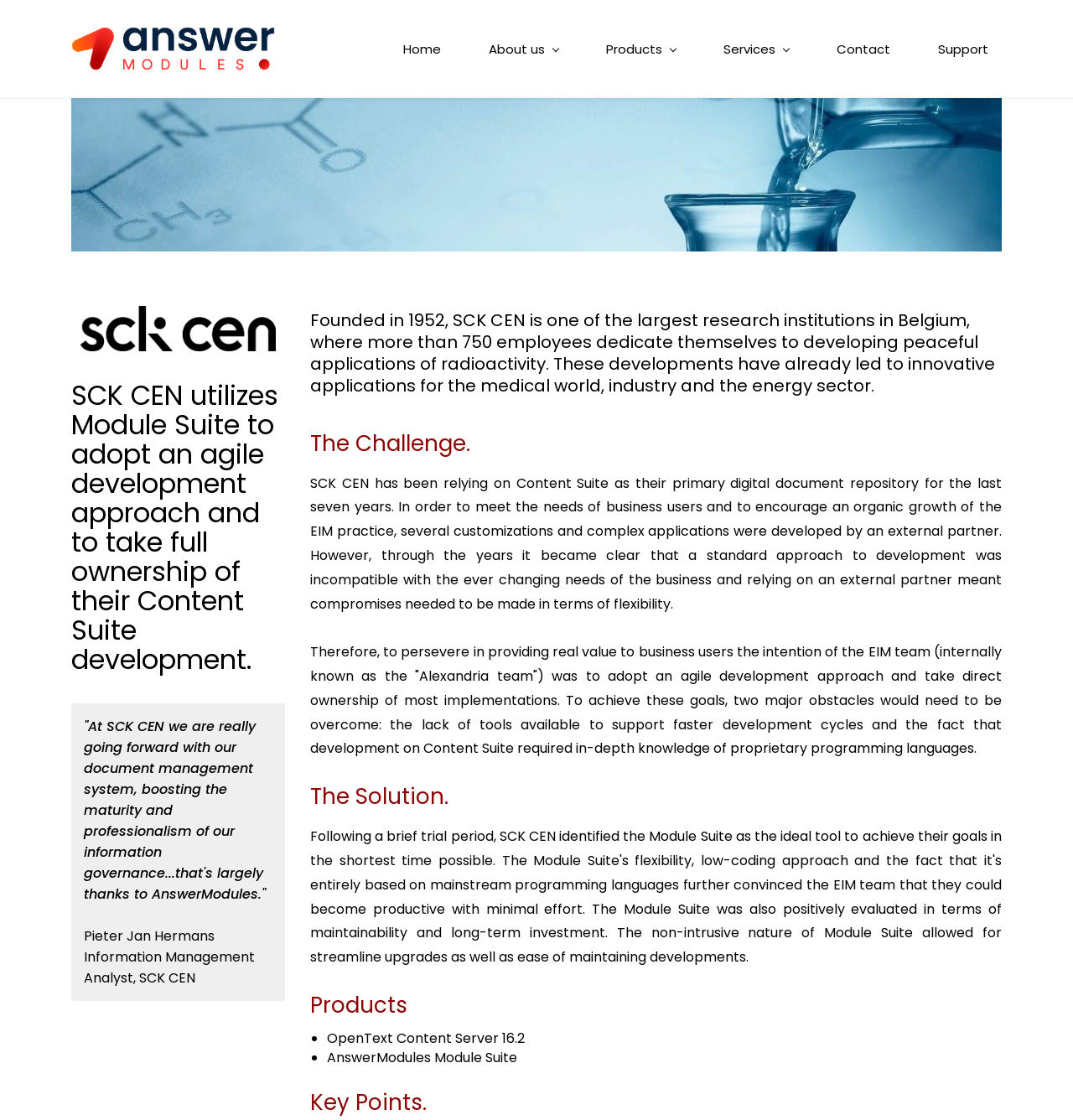Find the bounding box of the web element that fits this description: "Home".

[0.363, 0.032, 0.423, 0.055]